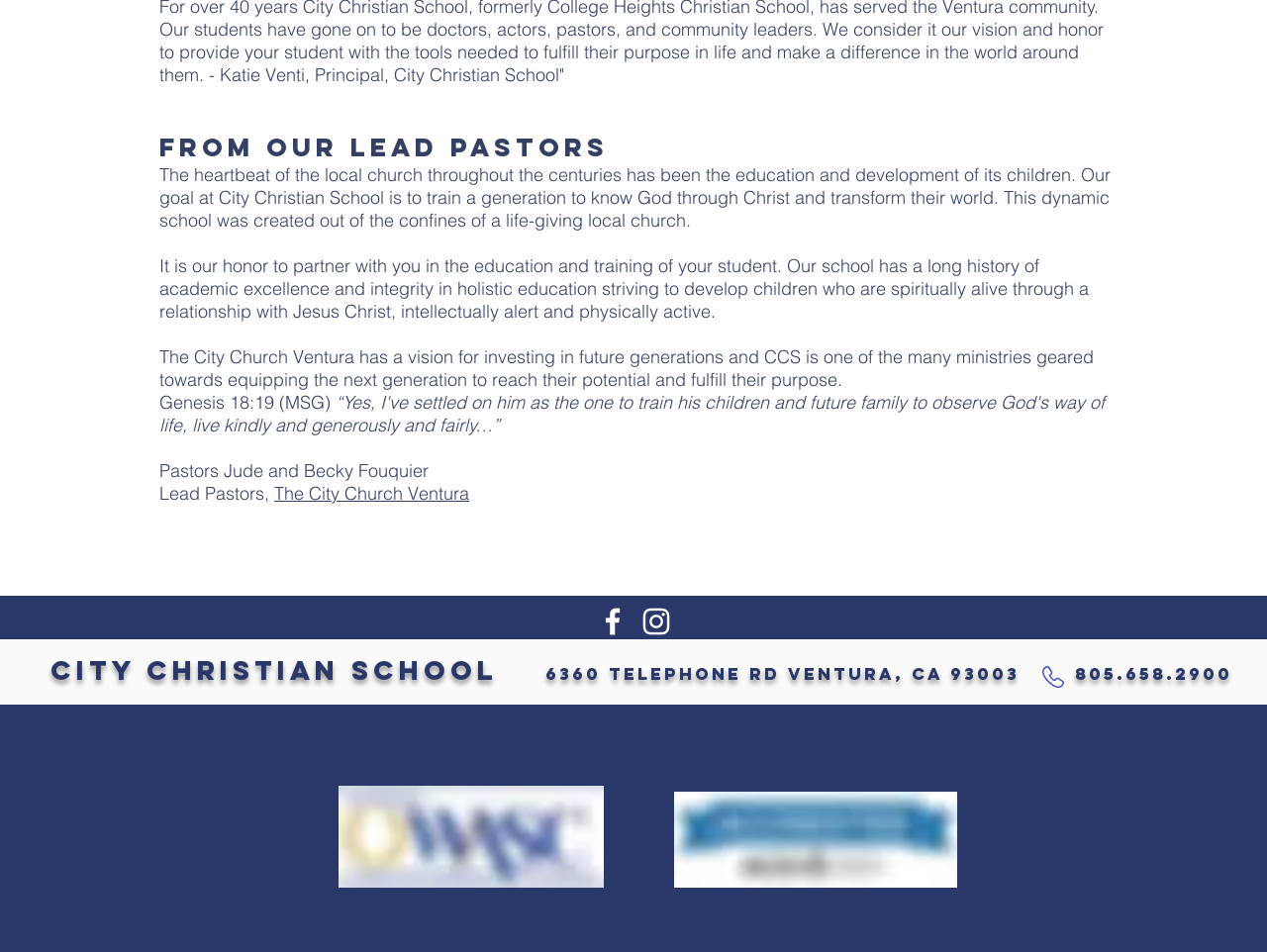How many social media links are available?
Relying on the image, give a concise answer in one word or a brief phrase.

2